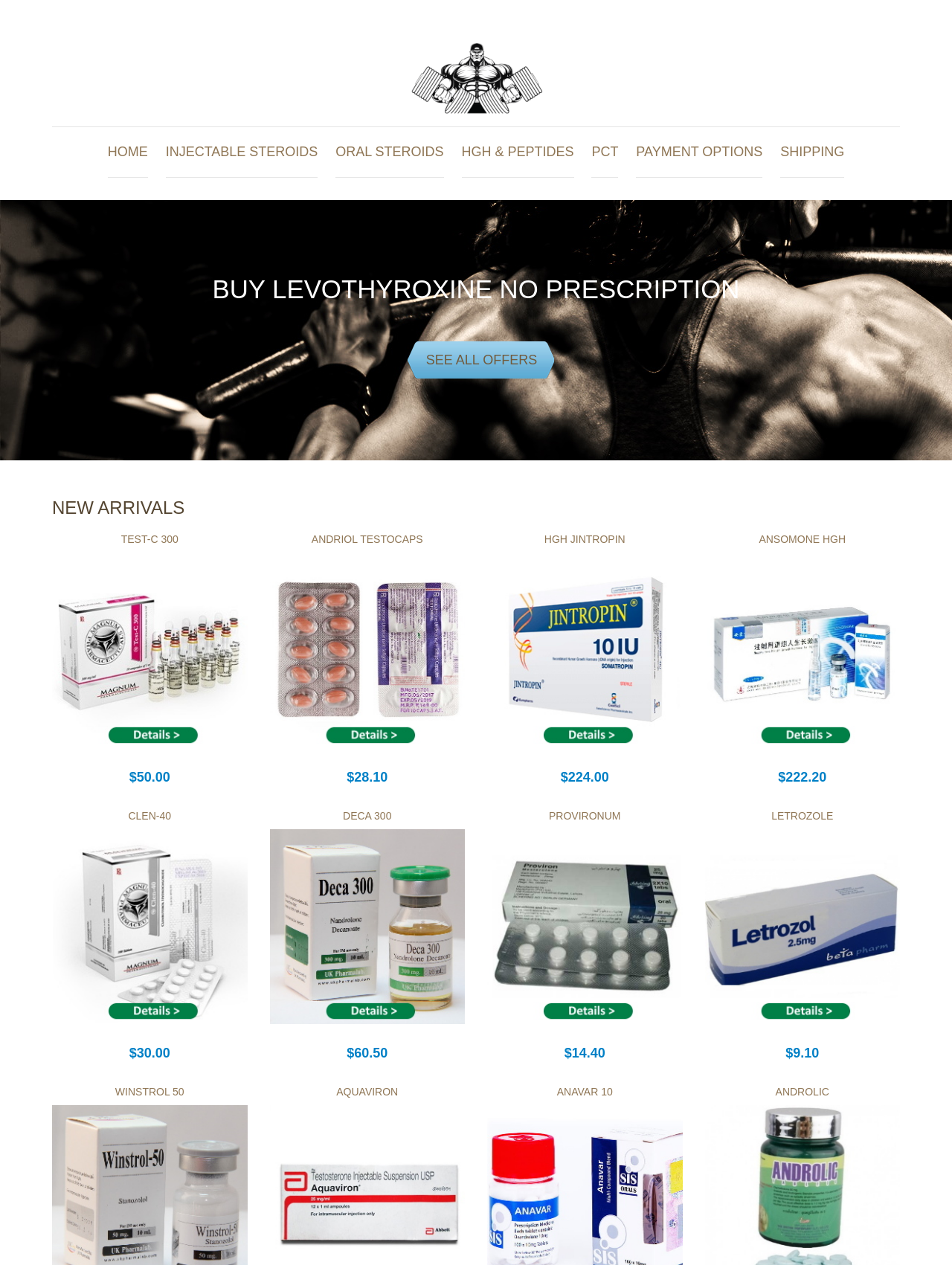Create an elaborate caption for the webpage.

This webpage is an online store selling steroids and related products. At the top, there is a navigation menu with links to different categories, including "HOME", "INJECTABLE STEROIDS", "ORAL STEROIDS", "HGH & PEPTIDES", "PCT", "PAYMENT OPTIONS", and "SHIPPING". 

Below the navigation menu, there is a prominent heading "BUY LEVOTHYROXINE NO PRESCRIPTION" with a link to "SEE ALL OFFERS" next to it. 

The main content of the webpage is a list of products, each with a heading, a link, and an image. The products are arranged in a grid-like structure, with multiple products per row. Each product has a heading with the product name, a link to the product page, and an image of the product. The products are listed in a specific order, with "TEST-C 300" at the top left, followed by "ANDRIOL TESTOCAPS", "HGH JINTROPIN", and so on. 

Each product also has a price listed below the product name, with prices ranging from $9.10 to $224.00. The products are categorized into different sections, with "NEW ARRIVALS" at the top, followed by other sections. 

At the bottom of the webpage, there are more products listed, including "WINSTROL 50", "AQUAVIRON", "ANAVAR 10", and "ANDROLIC".